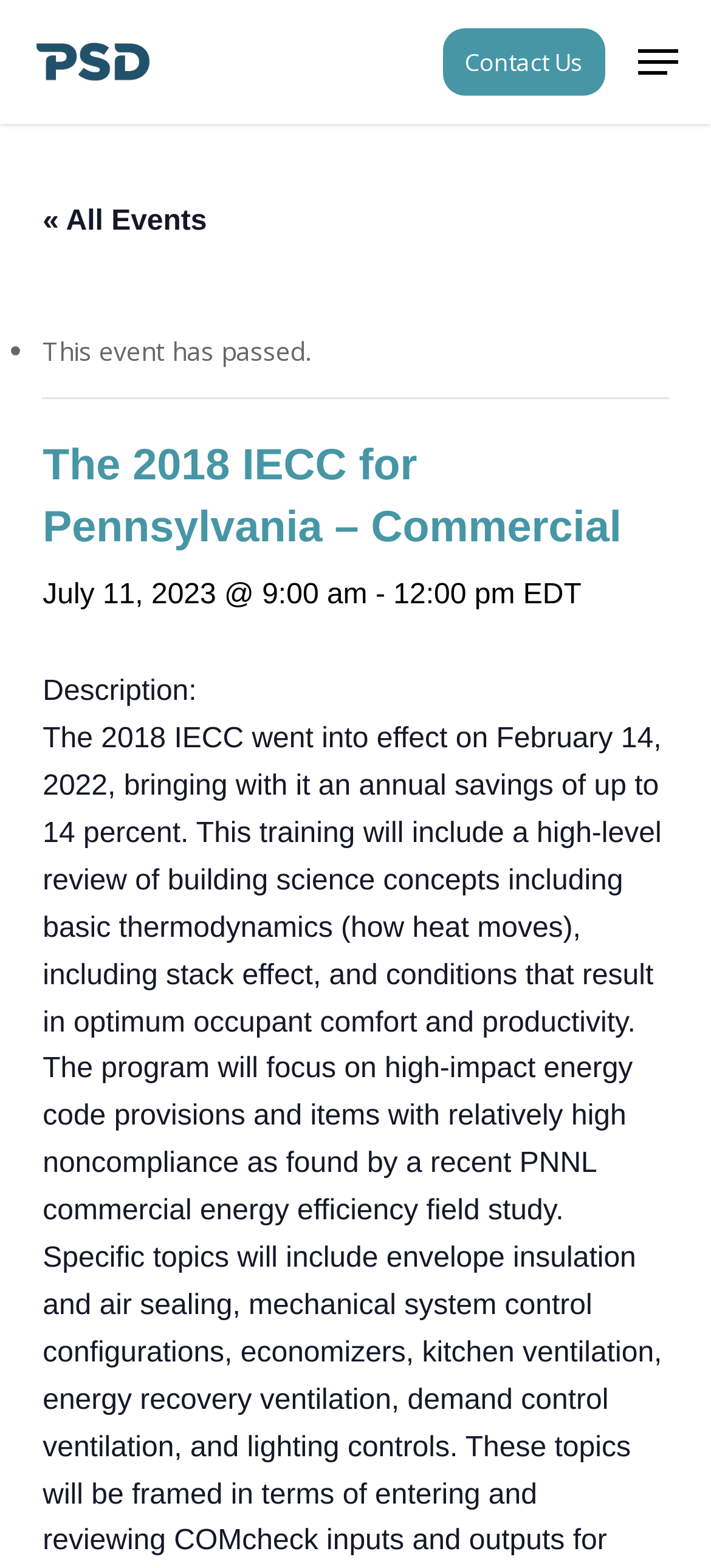By analyzing the image, answer the following question with a detailed response: What is the navigation menu button?

I found the button with the text 'Navigation Menu' which is located at the top right corner of the page. It is not expanded.